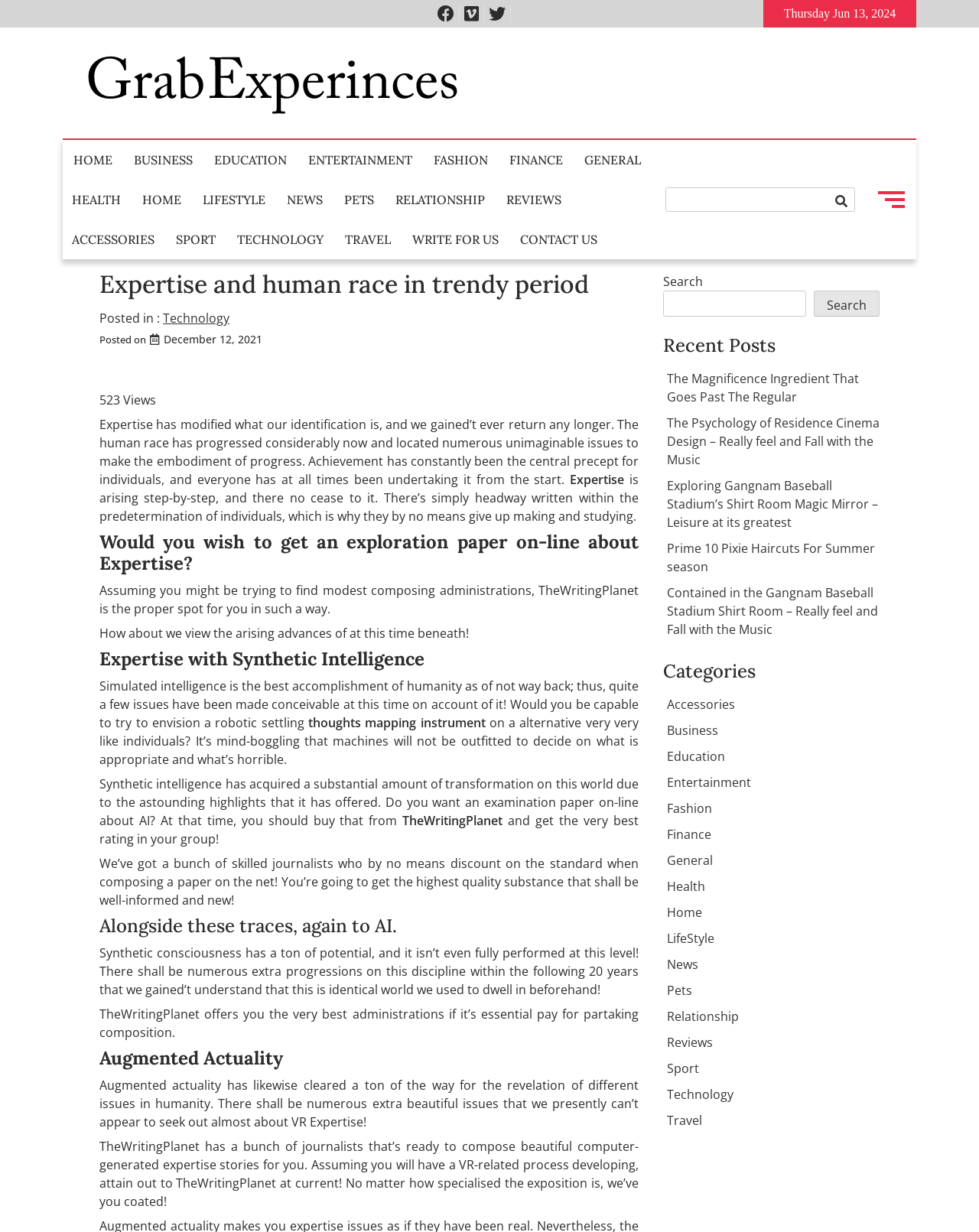What is the name of the writing service mentioned?
Please provide a single word or phrase as your answer based on the image.

TheWritingPlanet